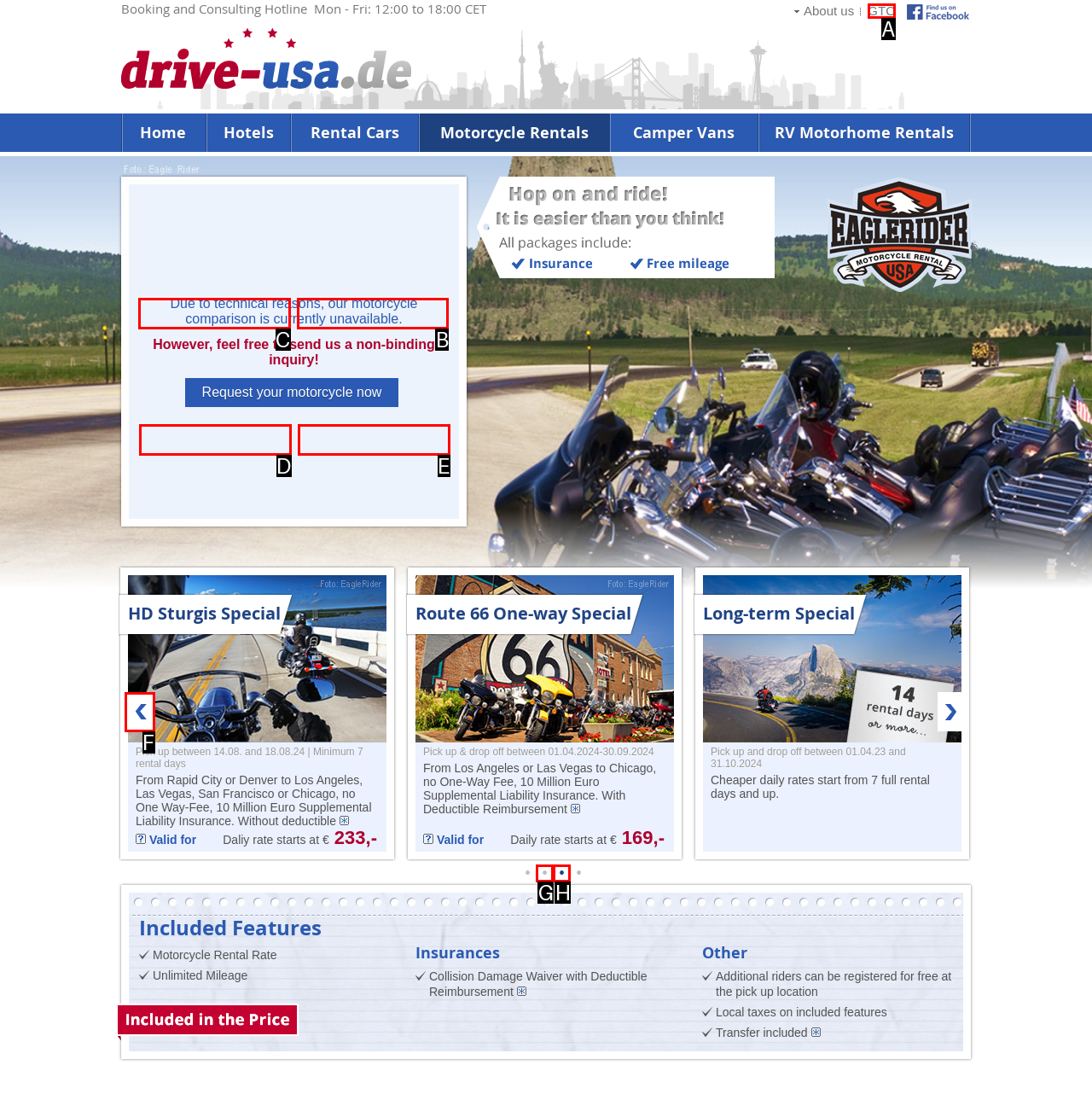Pick the option that should be clicked to perform the following task: View the 'Marbles' image
Answer with the letter of the selected option from the available choices.

None